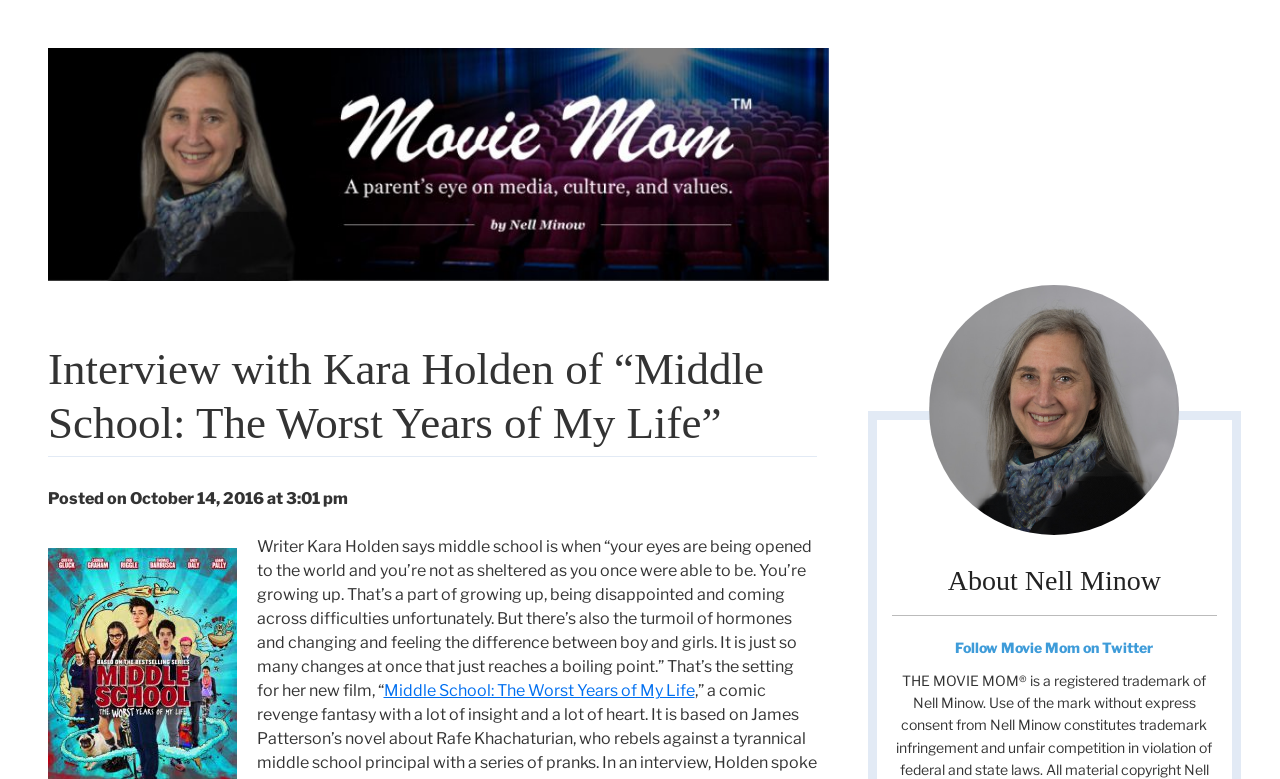Bounding box coordinates should be provided in the format (top-left x, top-left y, bottom-right x, bottom-right y) with all values between 0 and 1. Identify the bounding box for this UI element: alt="Movie Mom"

[0.038, 0.062, 0.962, 0.369]